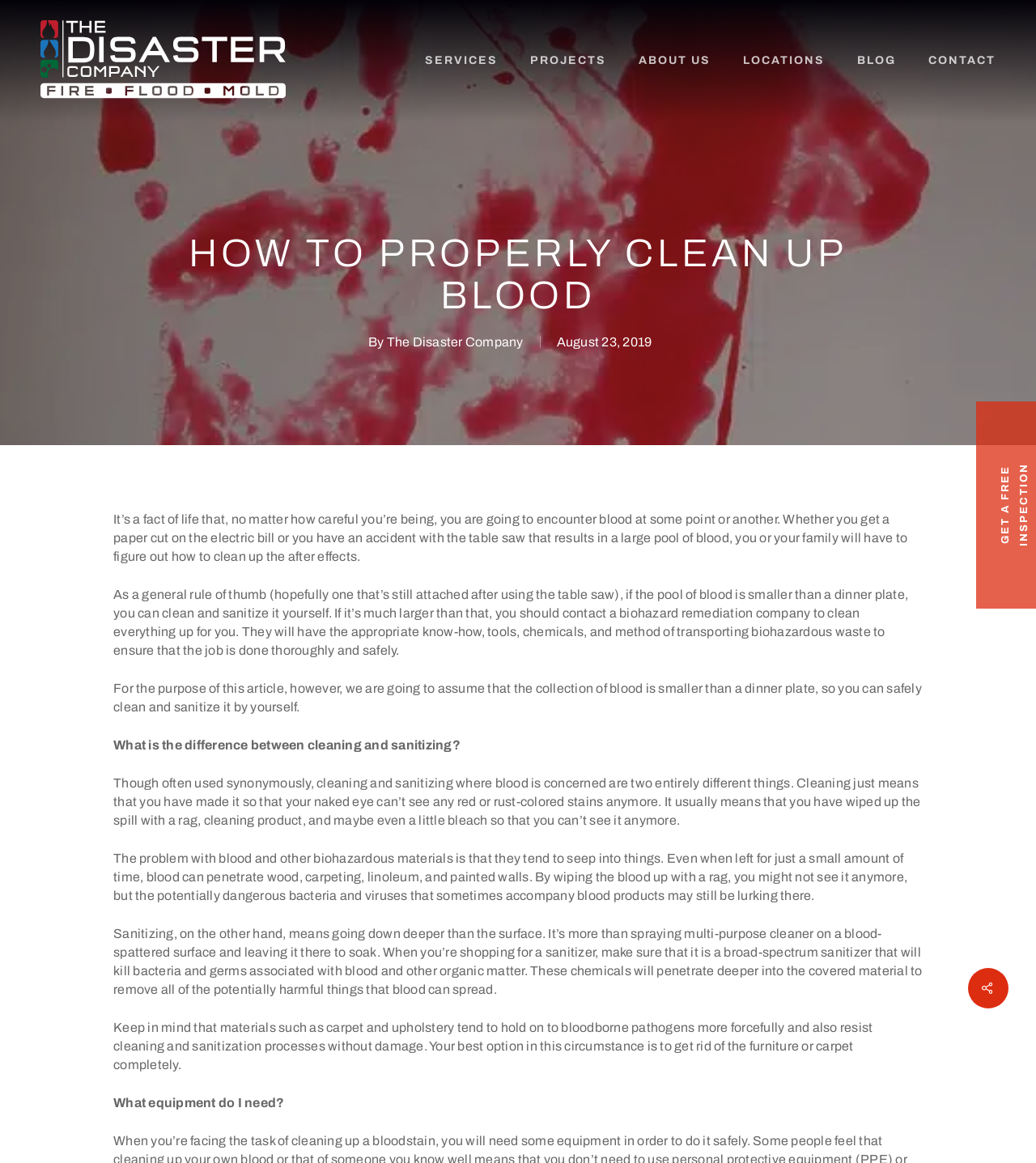Locate the bounding box coordinates of the area you need to click to fulfill this instruction: 'Click the 'CONTACT' link'. The coordinates must be in the form of four float numbers ranging from 0 to 1: [left, top, right, bottom].

[0.896, 0.047, 0.961, 0.058]